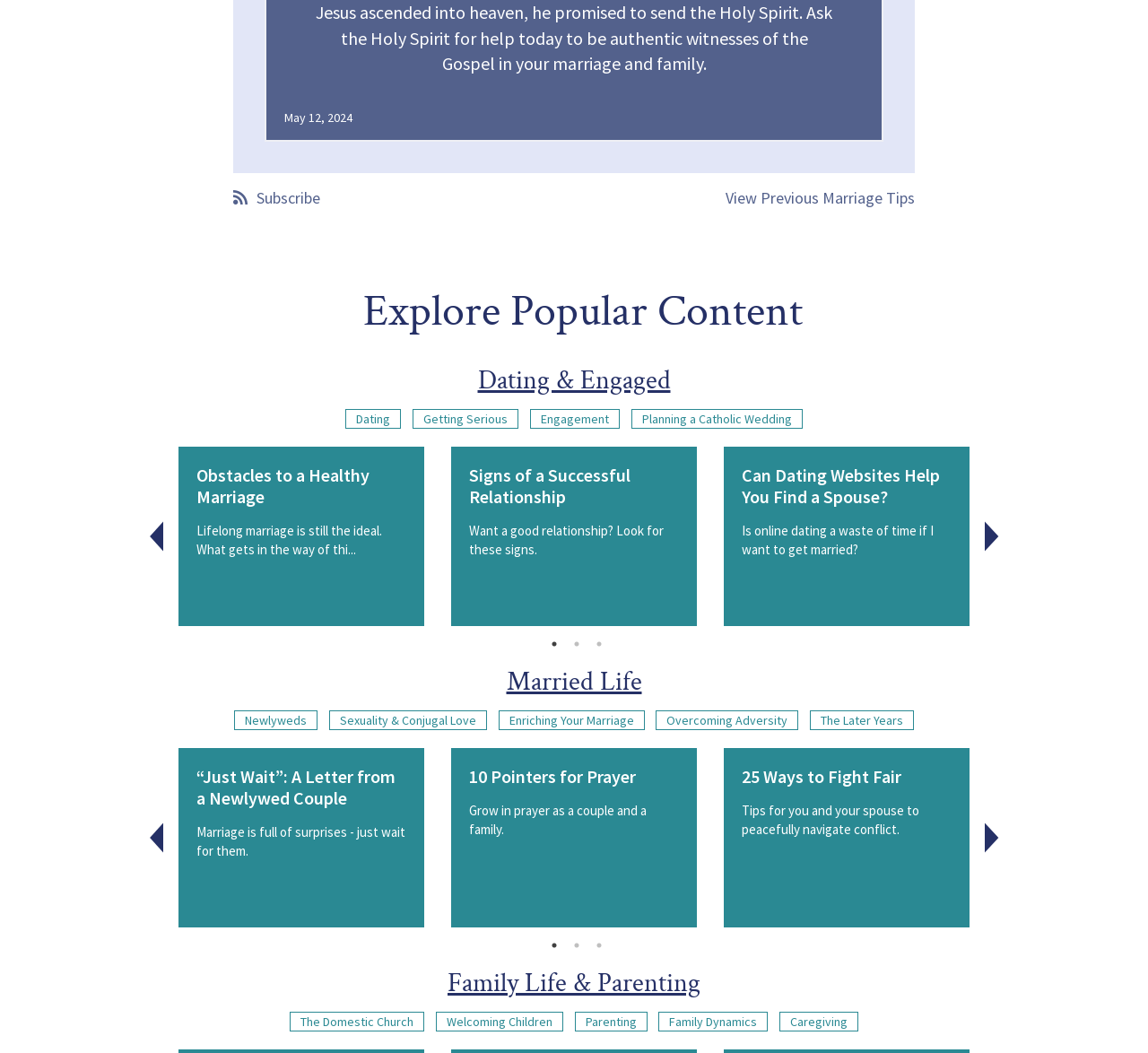Locate the bounding box coordinates of the region to be clicked to comply with the following instruction: "Read the recent post 'Advaita in the Vedas – Rig Veda 10.125.8'". The coordinates must be four float numbers between 0 and 1, in the form [left, top, right, bottom].

None